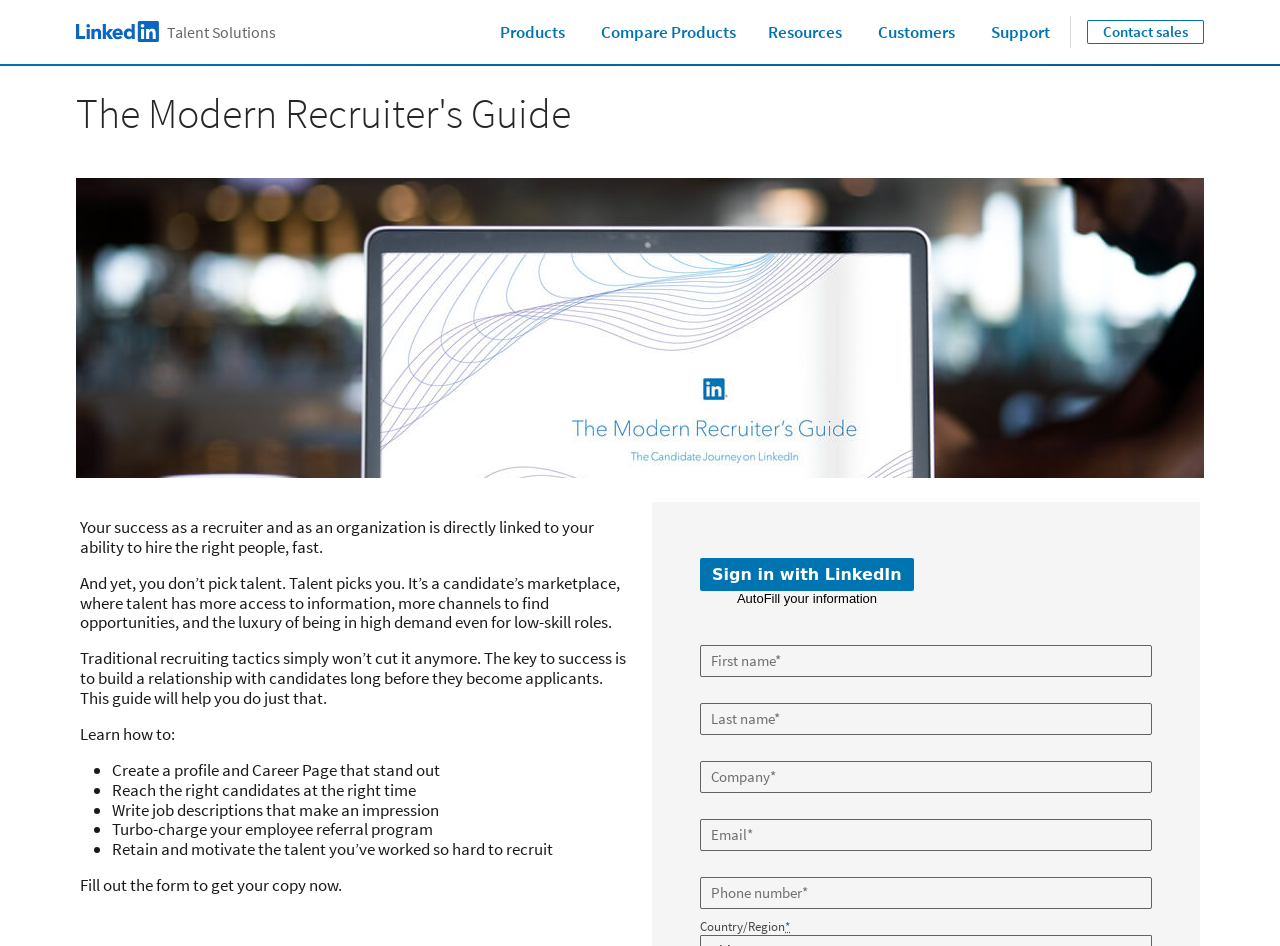Identify and provide the bounding box coordinates of the UI element described: "Case Studies". The coordinates should be formatted as [left, top, right, bottom], with each number being a float between 0 and 1.

[0.001, 0.182, 0.213, 0.219]